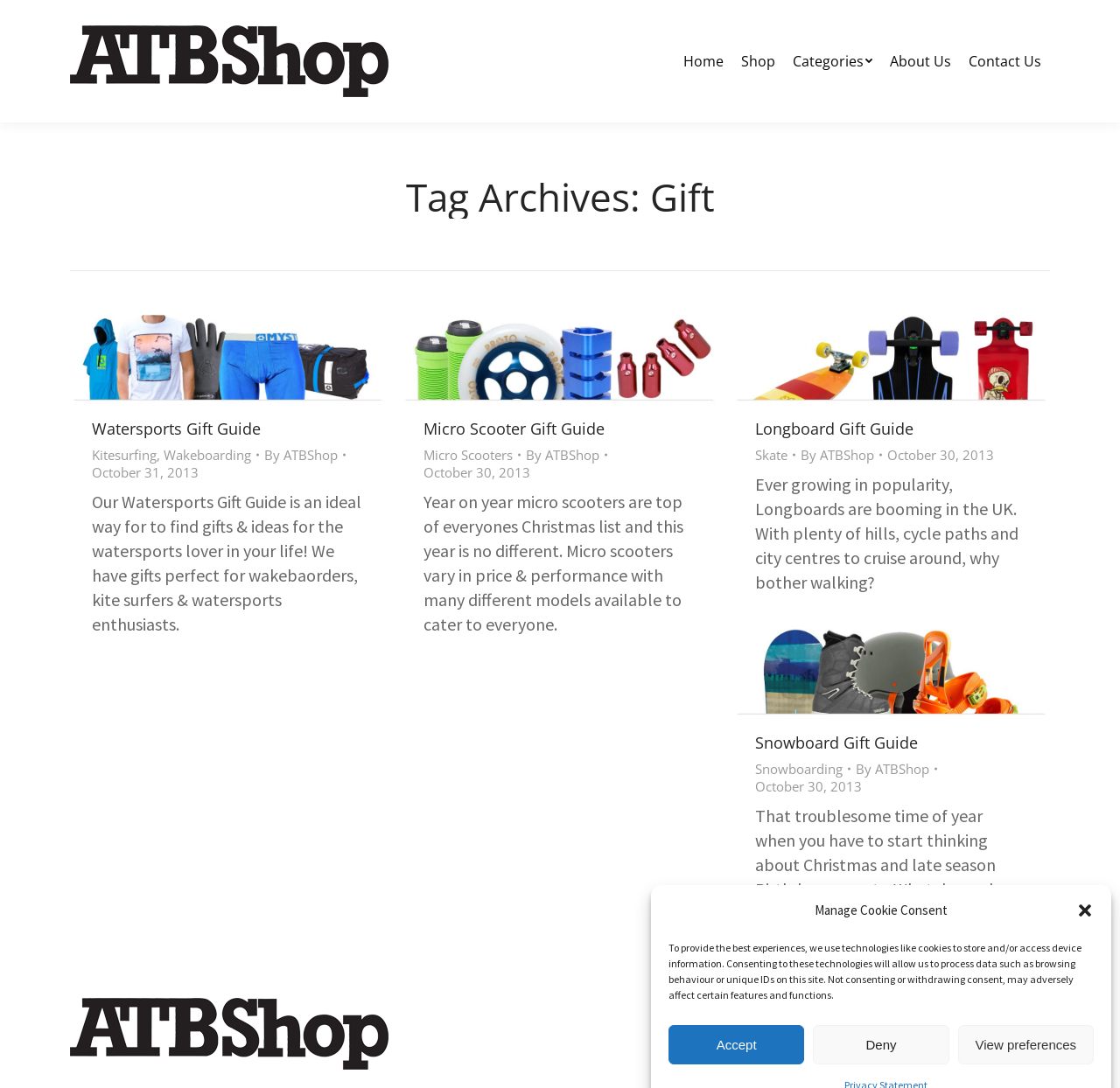Determine the bounding box coordinates of the clickable region to execute the instruction: "View the 'Home' page". The coordinates should be four float numbers between 0 and 1, denoted as [left, top, right, bottom].

[0.602, 0.044, 0.654, 0.068]